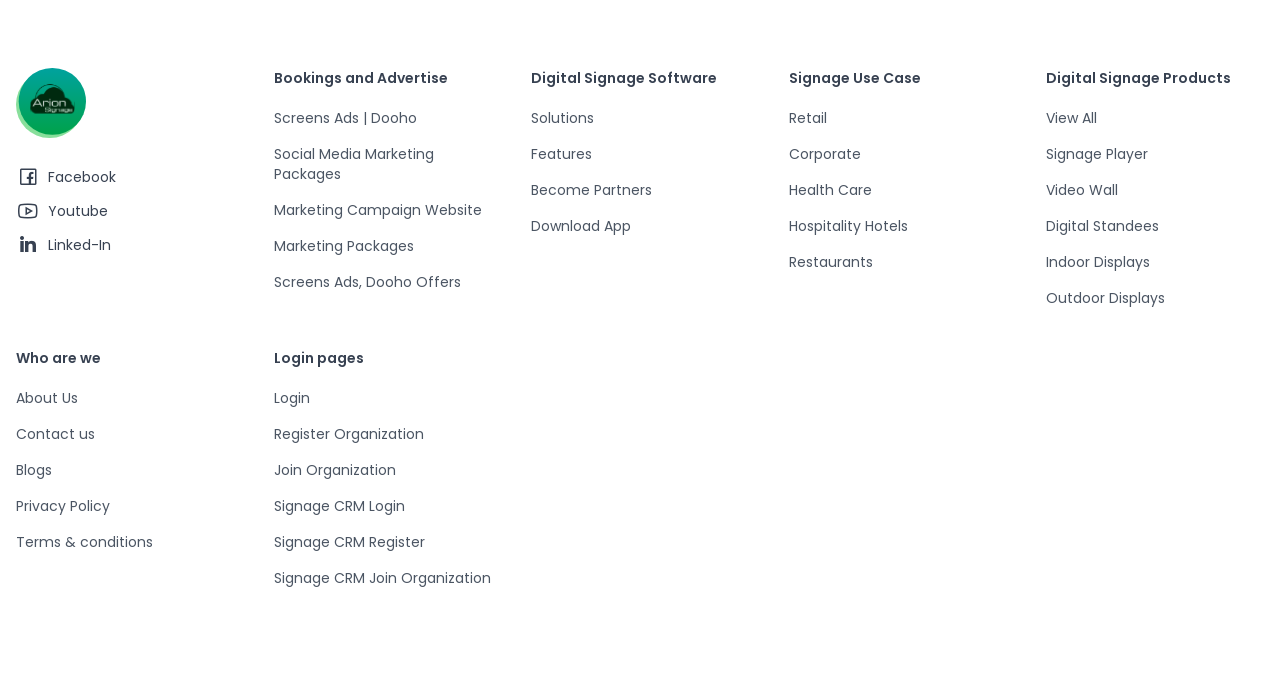What is the main category of digital signage products?
Answer the question in a detailed and comprehensive manner.

The main category of digital signage products is 'View All' which is a link located under the 'Digital Signage Products' heading, indicating that it is a comprehensive category that includes all types of digital signage products.